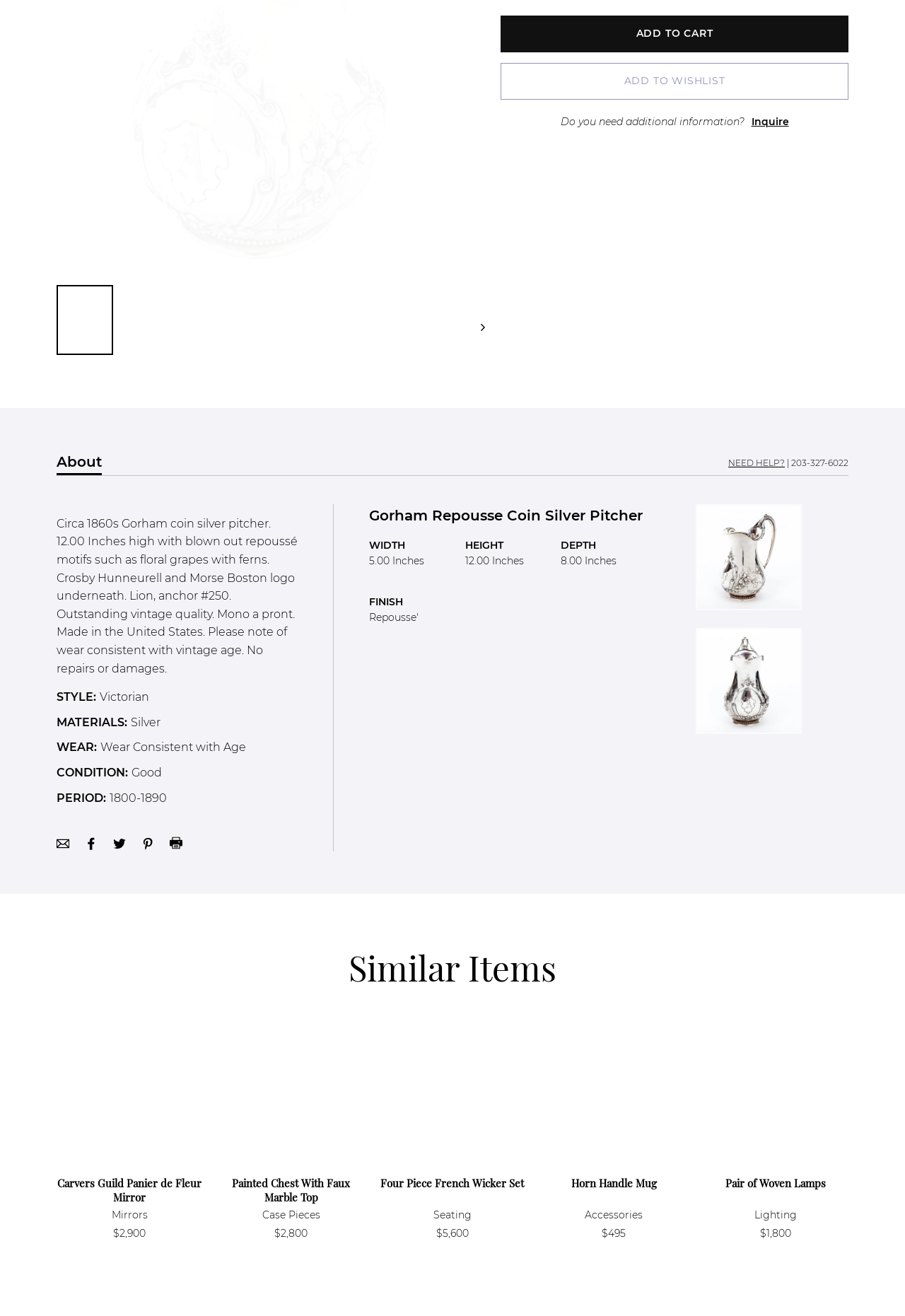Based on the element description Next, identify the bounding box coordinates for the UI element. The coordinates should be in the format (top-left x, top-left y, bottom-right x, bottom-right y) and within the 0 to 1 range.

[0.516, 0.228, 0.536, 0.281]